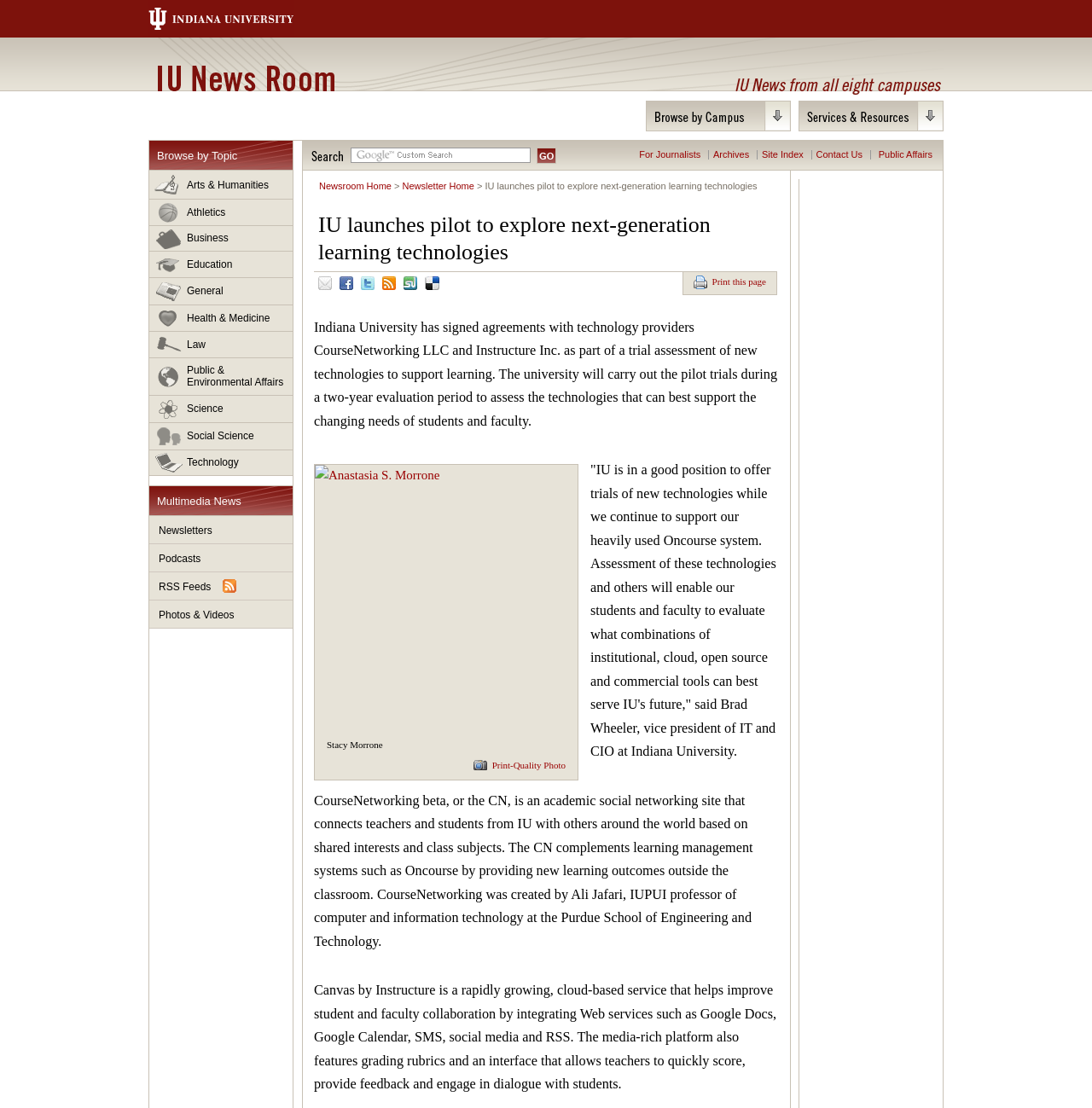Determine the heading of the webpage and extract its text content.

IU News Room